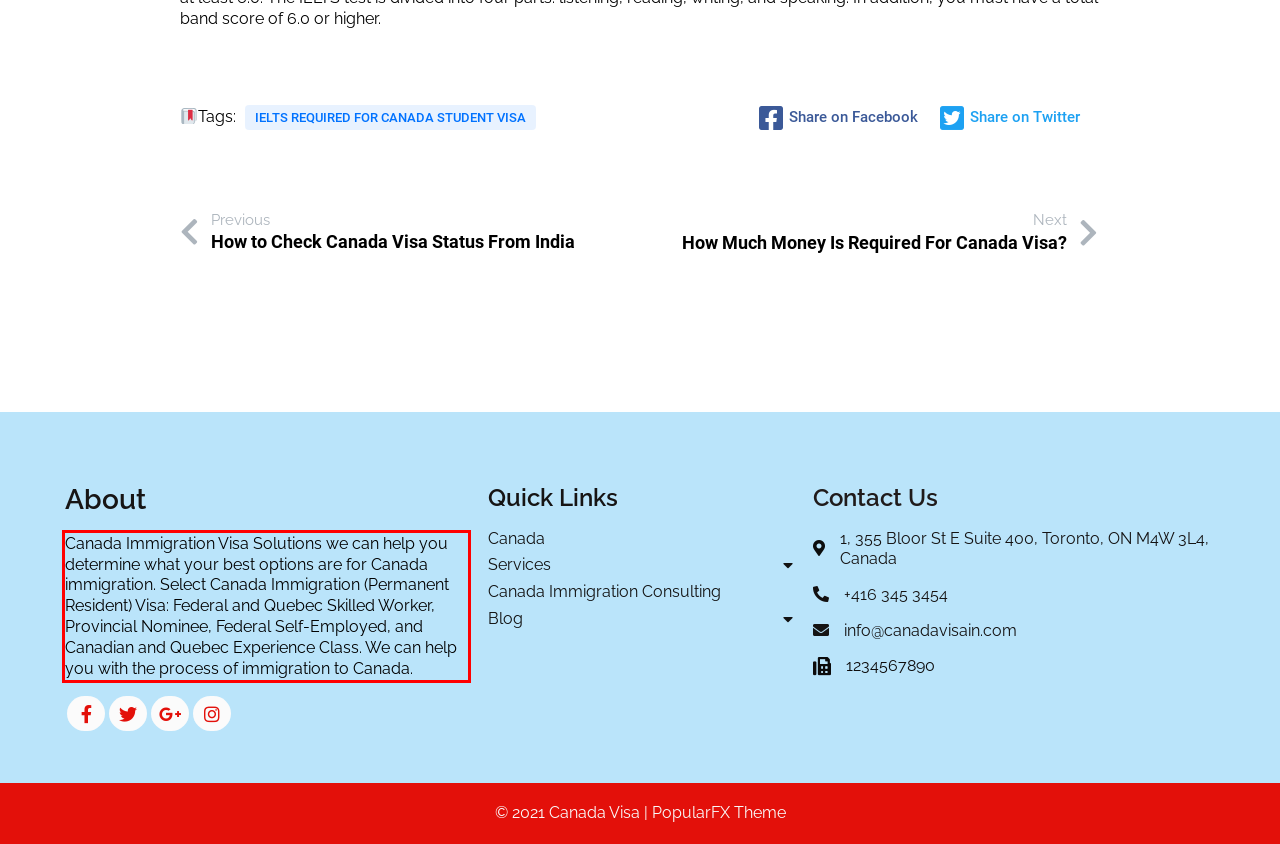Please analyze the provided webpage screenshot and perform OCR to extract the text content from the red rectangle bounding box.

Canada Immigration Visa Solutions we can help you determine what your best options are for Canada immigration. Select Canada Immigration (Permanent Resident) Visa: Federal and Quebec Skilled Worker, Provincial Nominee, Federal Self-Employed, and Canadian and Quebec Experience Class. We can help you with the process of immigration to Canada.